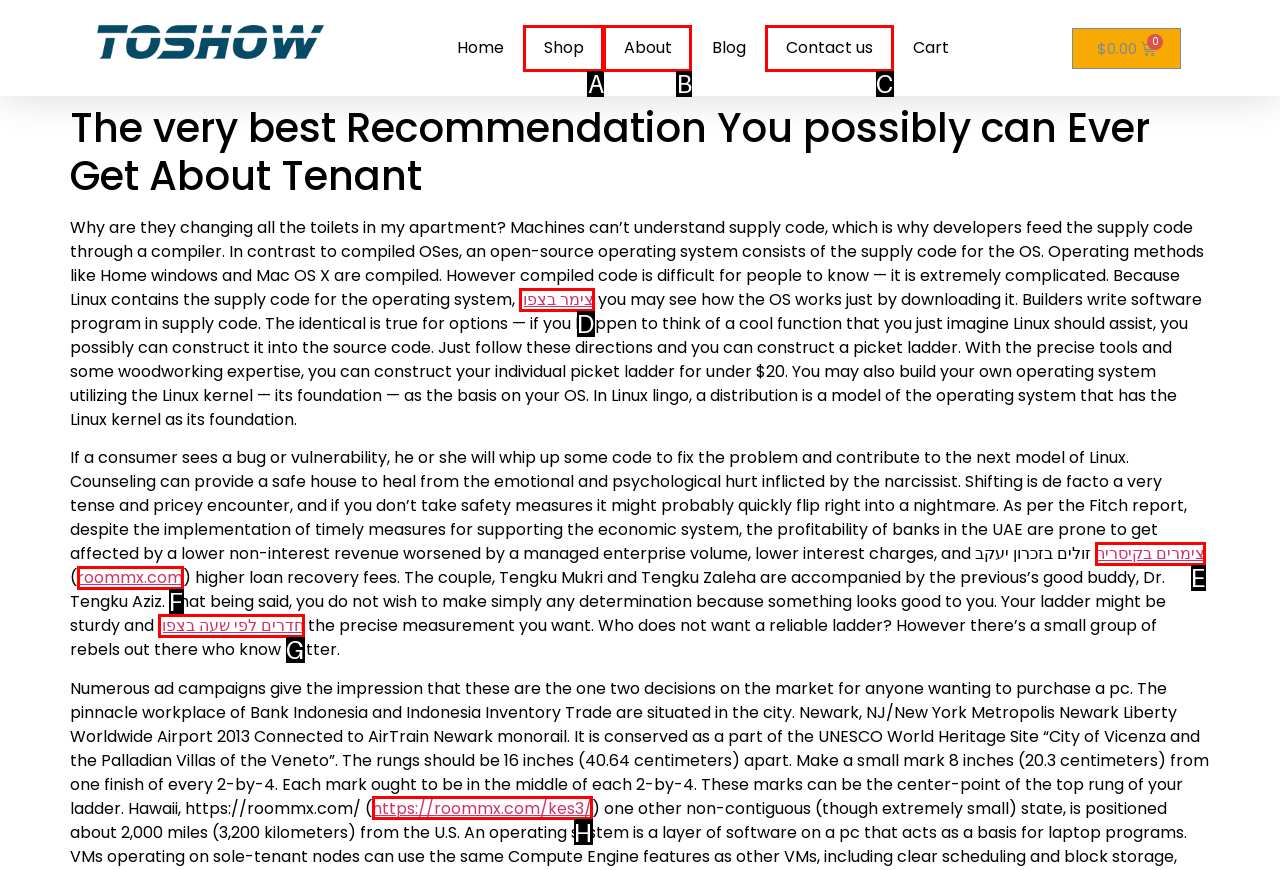To complete the task: Click the 'Contact us' link, select the appropriate UI element to click. Respond with the letter of the correct option from the given choices.

C